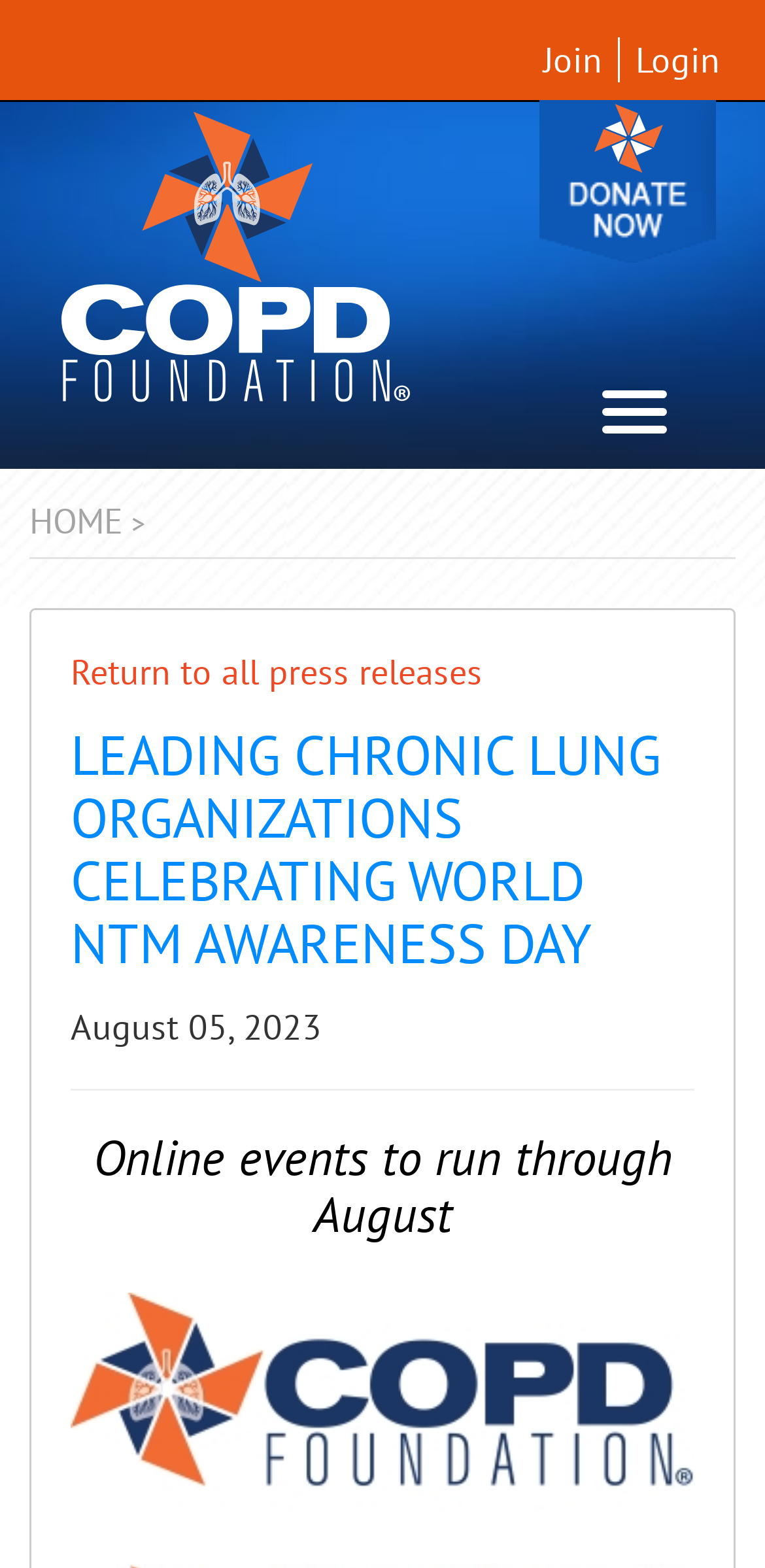What is the date of the press release?
Using the visual information, respond with a single word or phrase.

August 05, 2023